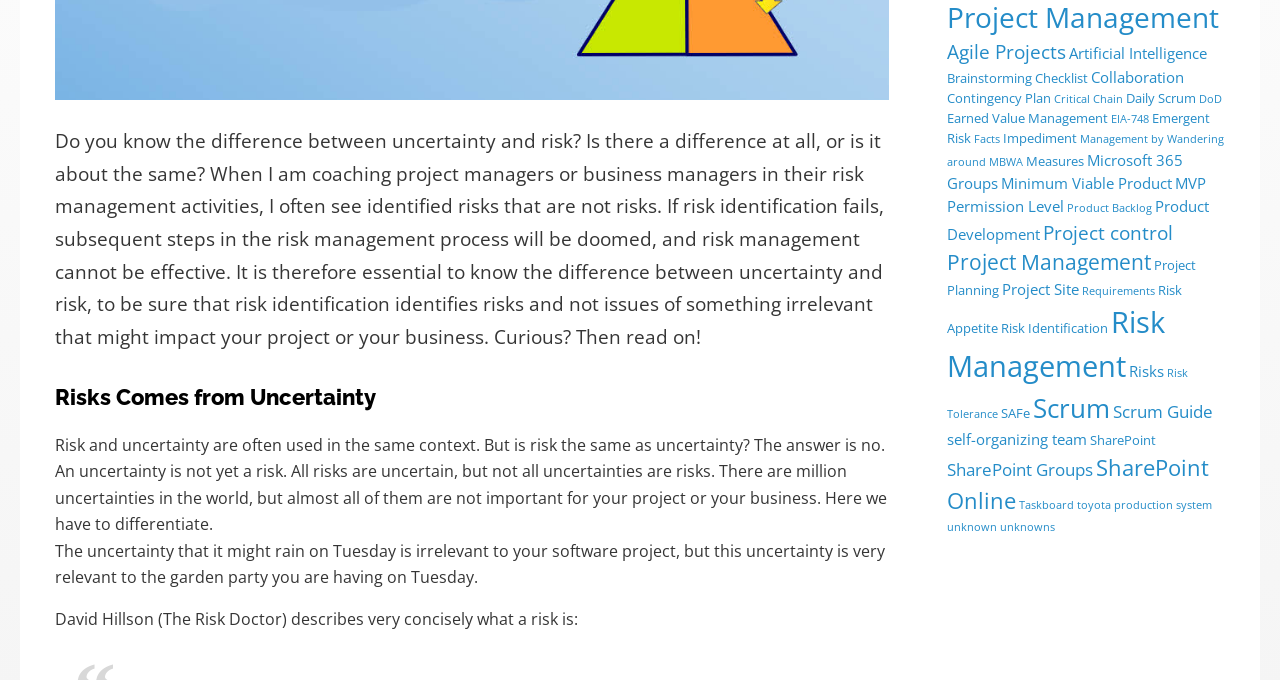Provide the bounding box coordinates of the HTML element described as: "Management by Wandering around". The bounding box coordinates should be four float numbers between 0 and 1, i.e., [left, top, right, bottom].

[0.74, 0.194, 0.956, 0.249]